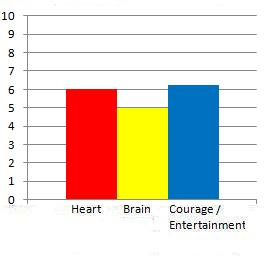Construct a detailed narrative about the image.

The image features a bar graph that represents a comparative analysis of various emotional or thematic elements in film or storytelling, labeled "Heart," "Brain," and "Courage / Entertainment." The bars are color-coded: red for "Heart," yellow for "Brain," and blue for "Courage / Entertainment." Each bar reaches different heights, indicating varying levels of impact or presence of these themes in the evaluation. The graph serves as a visual representation of how the film "Littlerock," directed by Mike Ott, relates to these factors, suggesting a character-driven narrative that balances emotional engagement and entertainment, with an evident leisureliness in its pacing as described in the accompanying text.